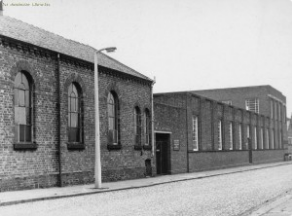What shape are the windows on the left building?
Give a single word or phrase answer based on the content of the image.

Arched